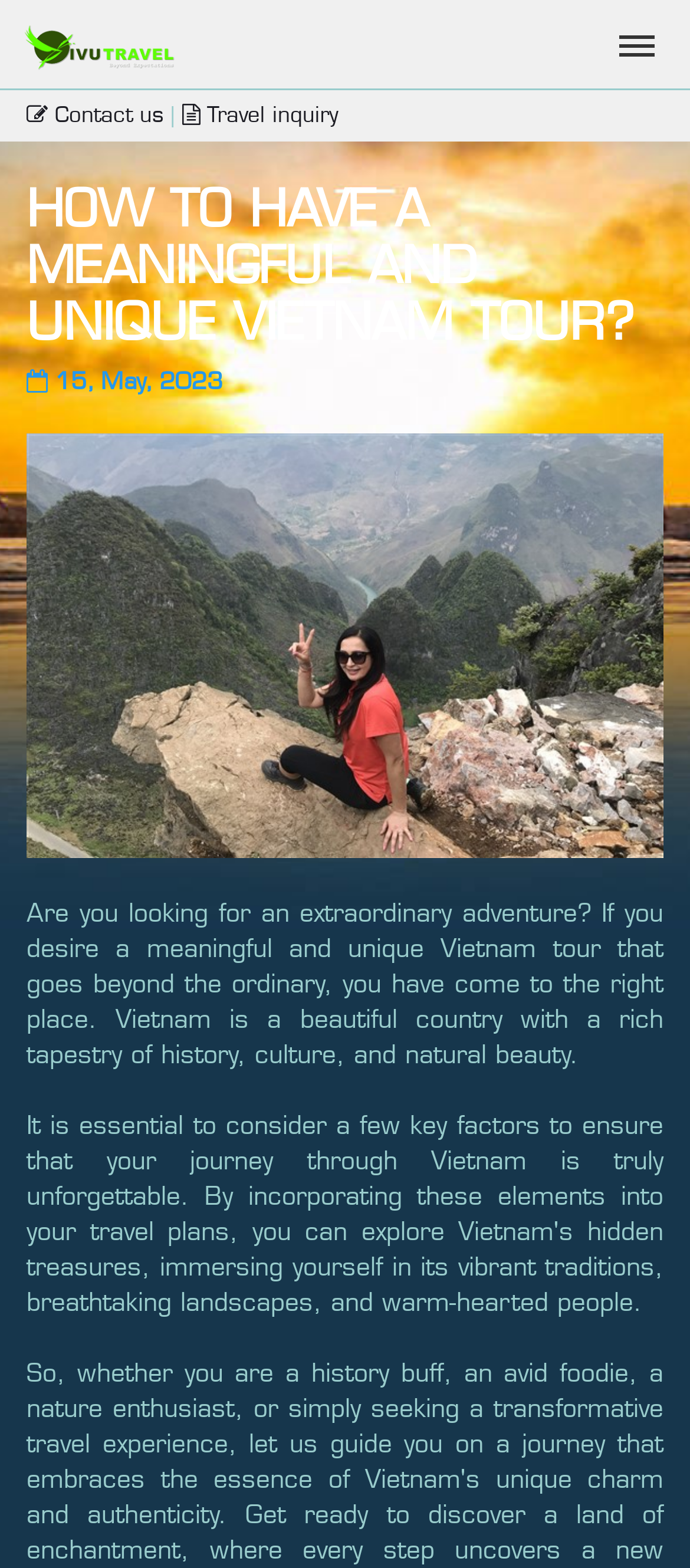What is the country being referred to in the webpage?
From the details in the image, answer the question comprehensively.

The webpage mentions 'Vietnam tour' and 'Vietnam is a beautiful country with a rich tapestry of history, culture, and natural beauty', which indicates that the country being referred to is Vietnam.